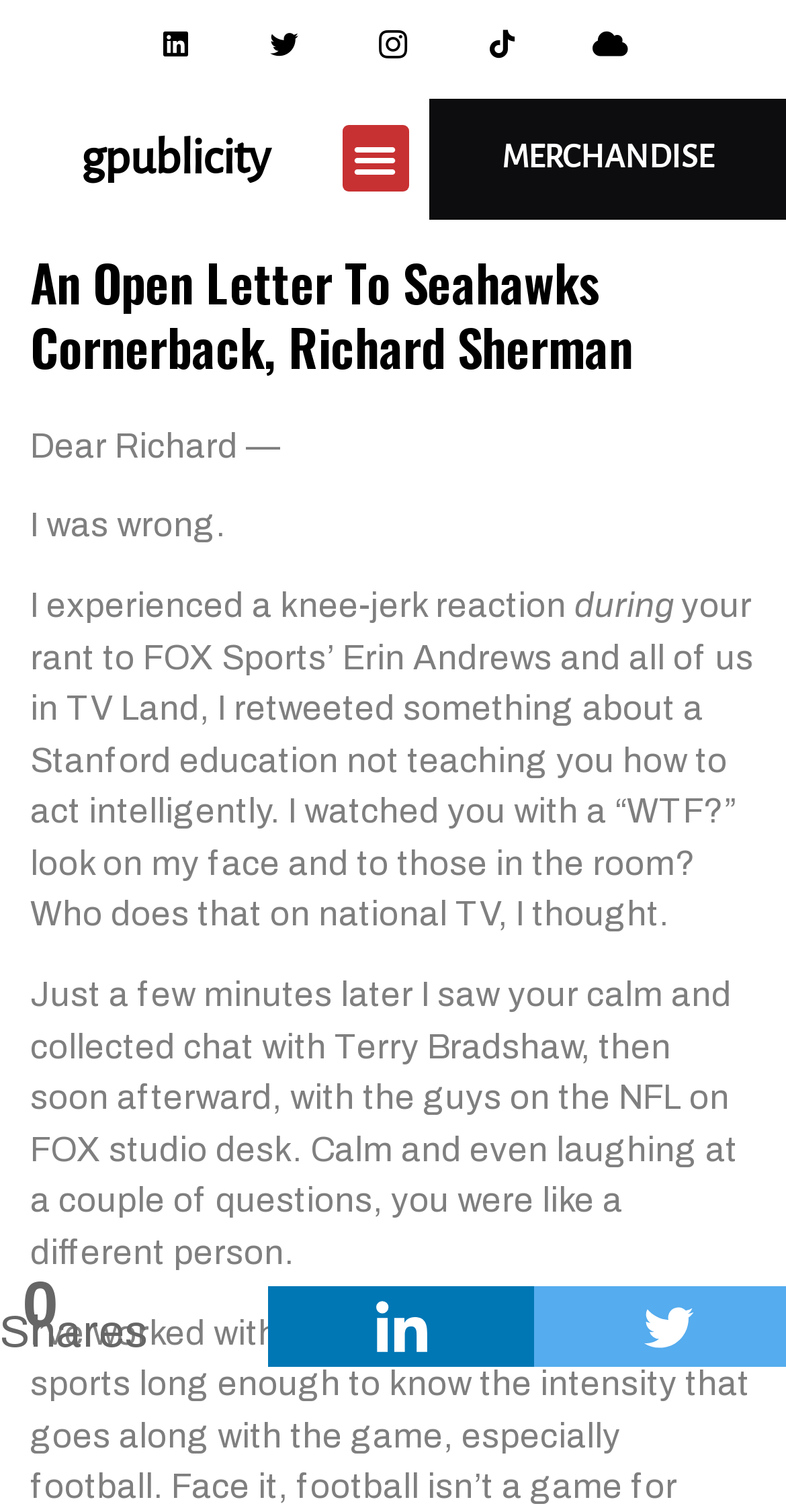Please specify the bounding box coordinates of the clickable region necessary for completing the following instruction: "Share on Linkedin". The coordinates must consist of four float numbers between 0 and 1, i.e., [left, top, right, bottom].

[0.34, 0.85, 0.68, 0.903]